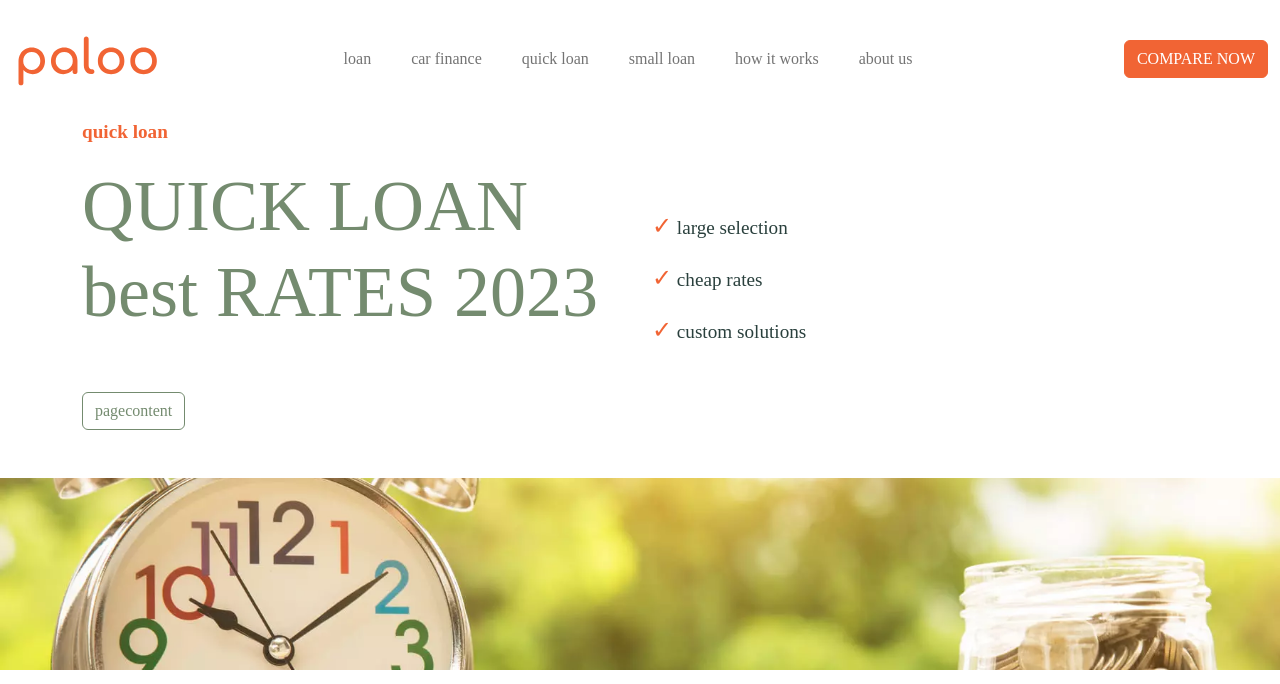Locate the bounding box coordinates of the clickable area needed to fulfill the instruction: "click on the 'quick loan' link".

[0.401, 0.057, 0.466, 0.115]